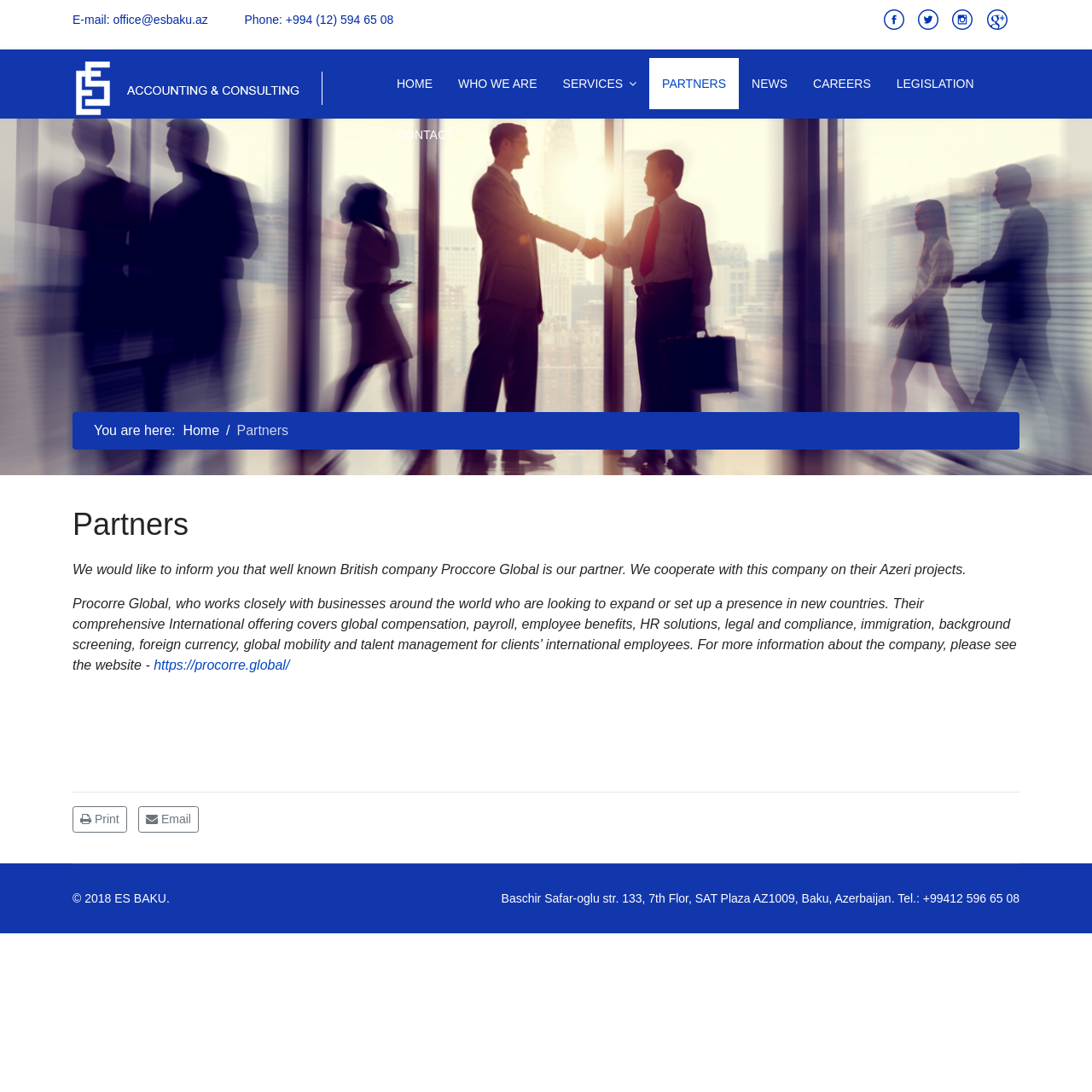Could you specify the bounding box coordinates for the clickable section to complete the following instruction: "Visit the Procorre Global website"?

[0.141, 0.602, 0.265, 0.616]